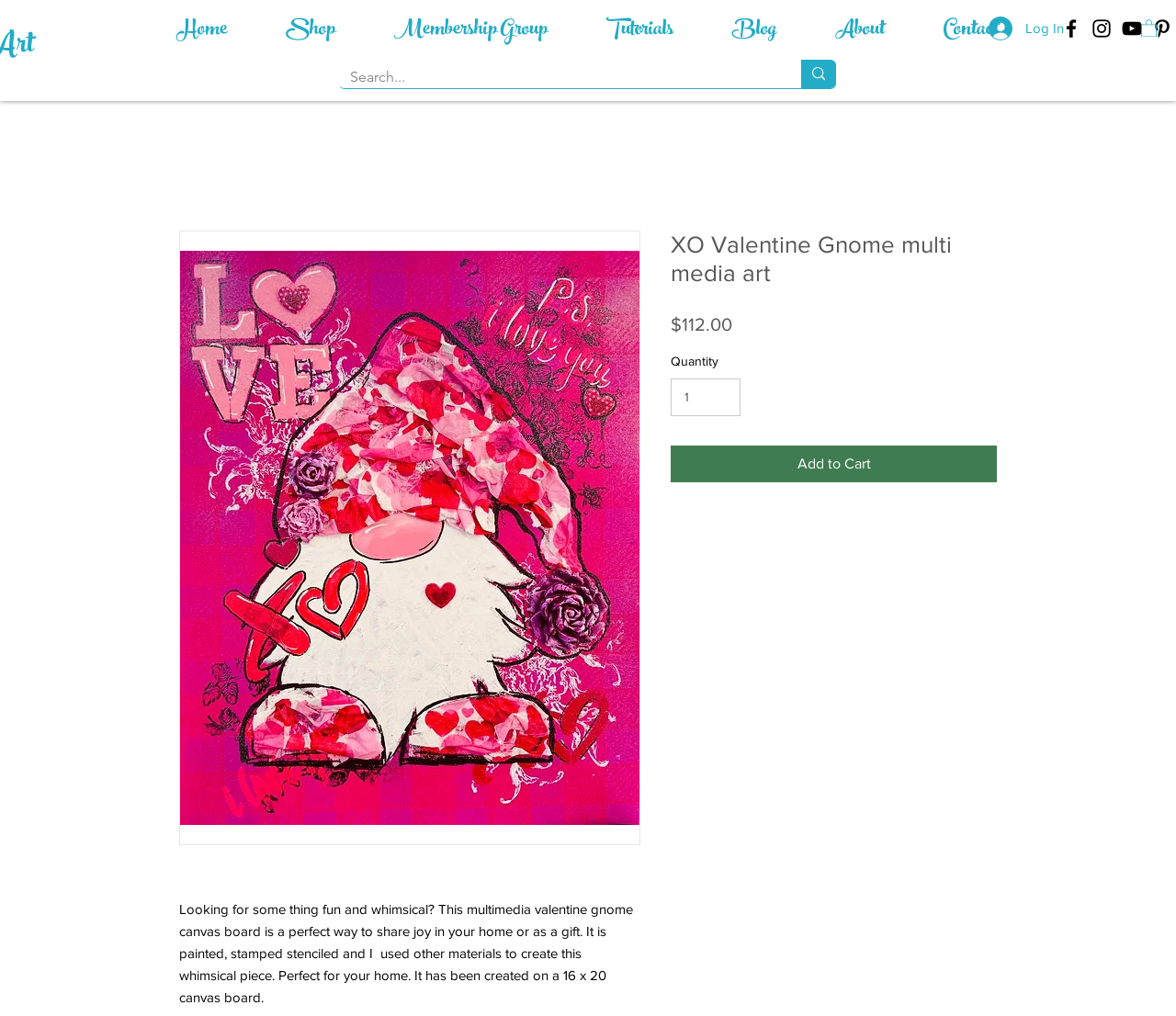Determine the bounding box coordinates for the UI element matching this description: "Blog".

[0.598, 0.008, 0.684, 0.048]